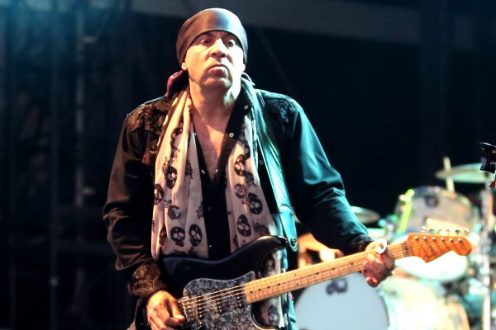Please provide a one-word or short phrase answer to the question:
What type of music is being performed?

Rock and soul